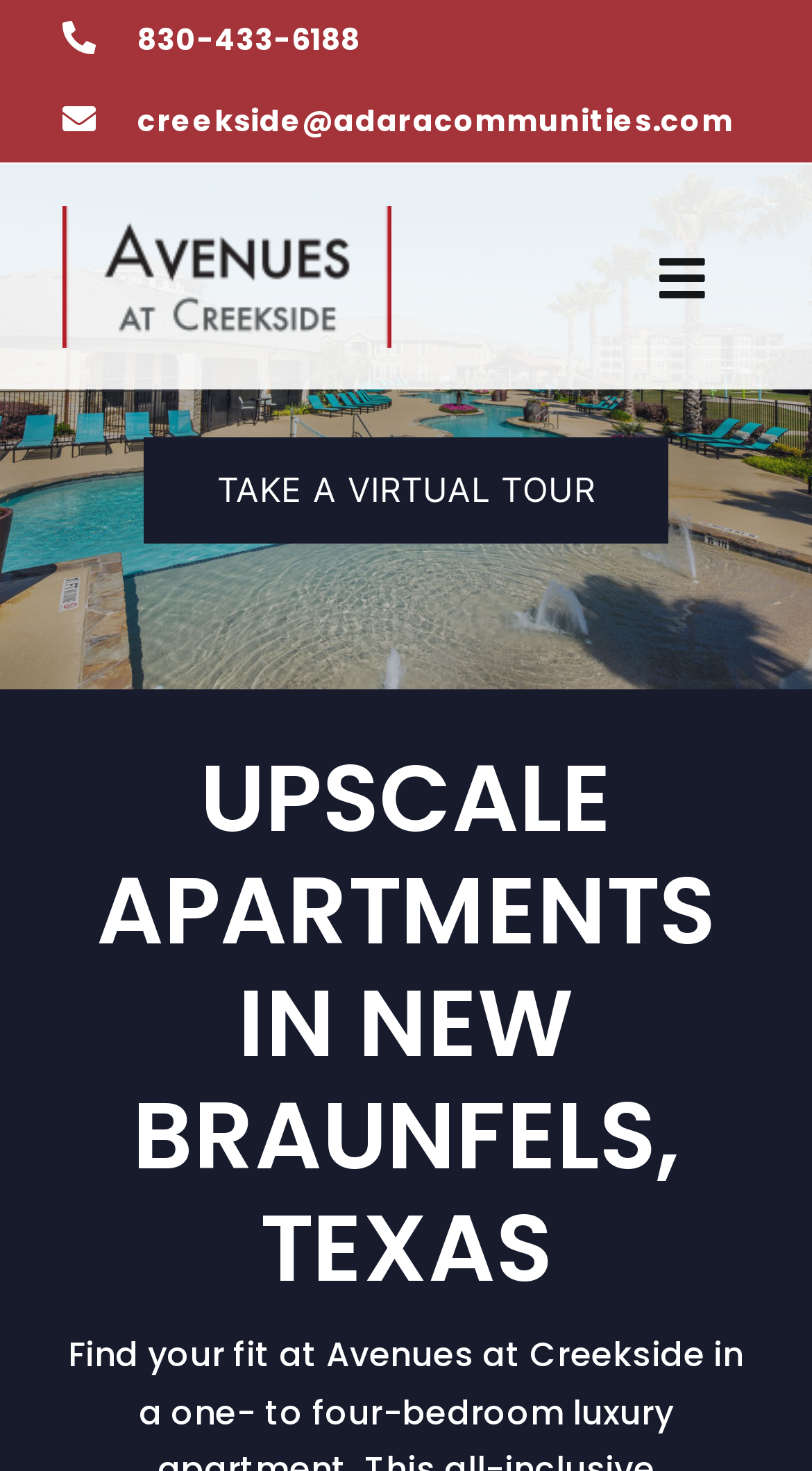Determine the bounding box coordinates for the UI element described. Format the coordinates as (top-left x, top-left y, bottom-right x, bottom-right y) and ensure all values are between 0 and 1. Element description: Toggle Navigation

[0.756, 0.154, 0.923, 0.223]